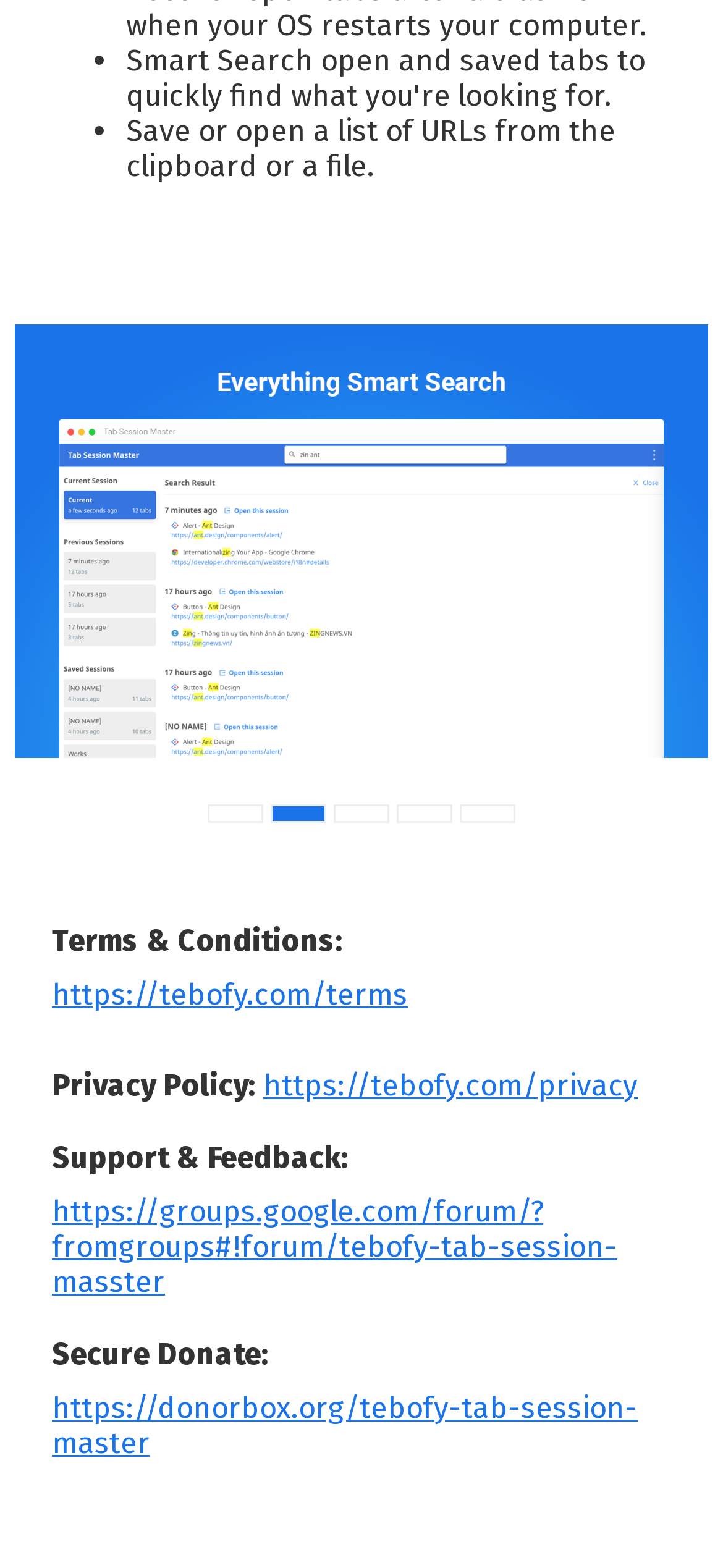What is the last option in the list?
Please provide a single word or phrase answer based on the image.

Secure Donate